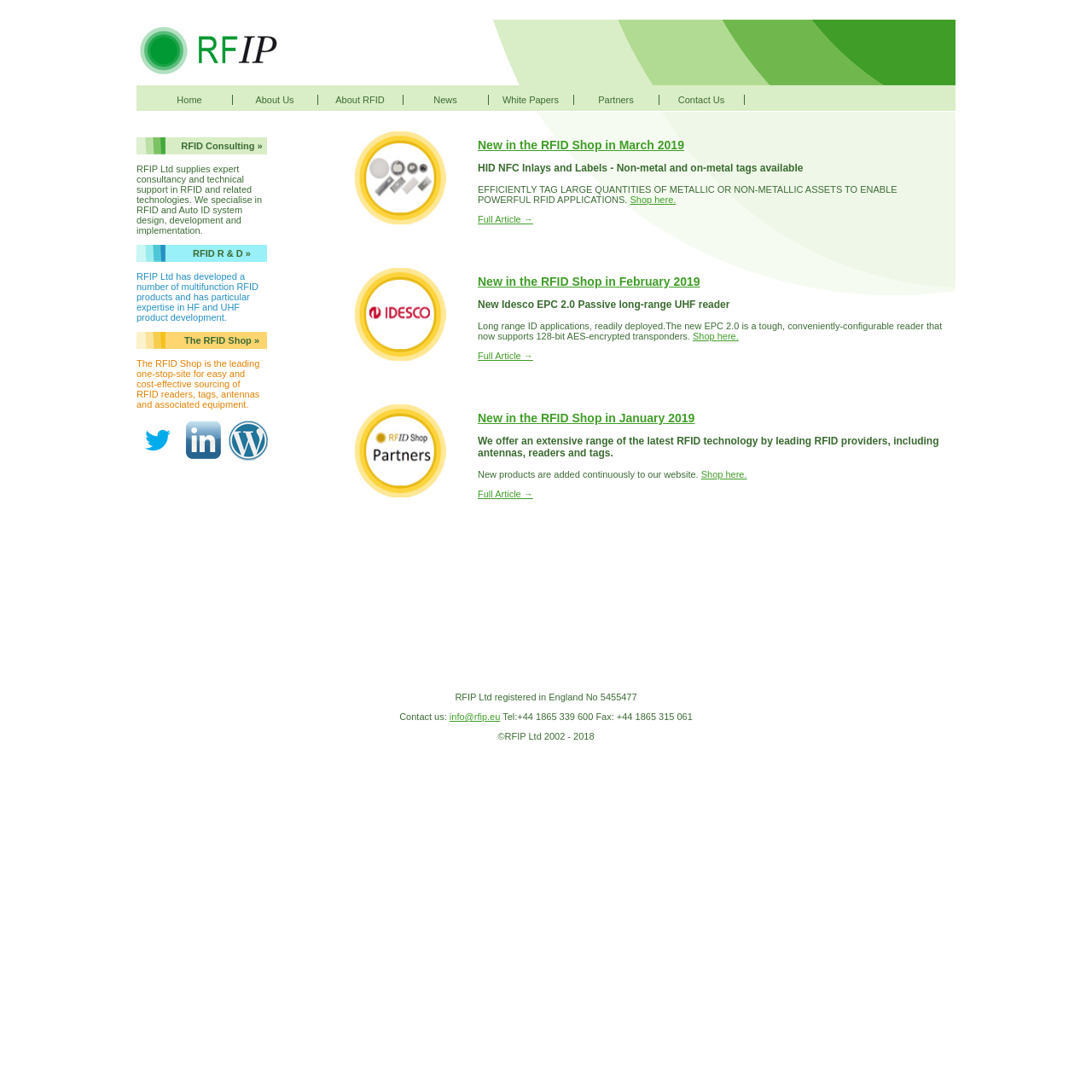Locate the bounding box of the UI element with the following description: "RFID R & D »".

[0.177, 0.227, 0.23, 0.237]